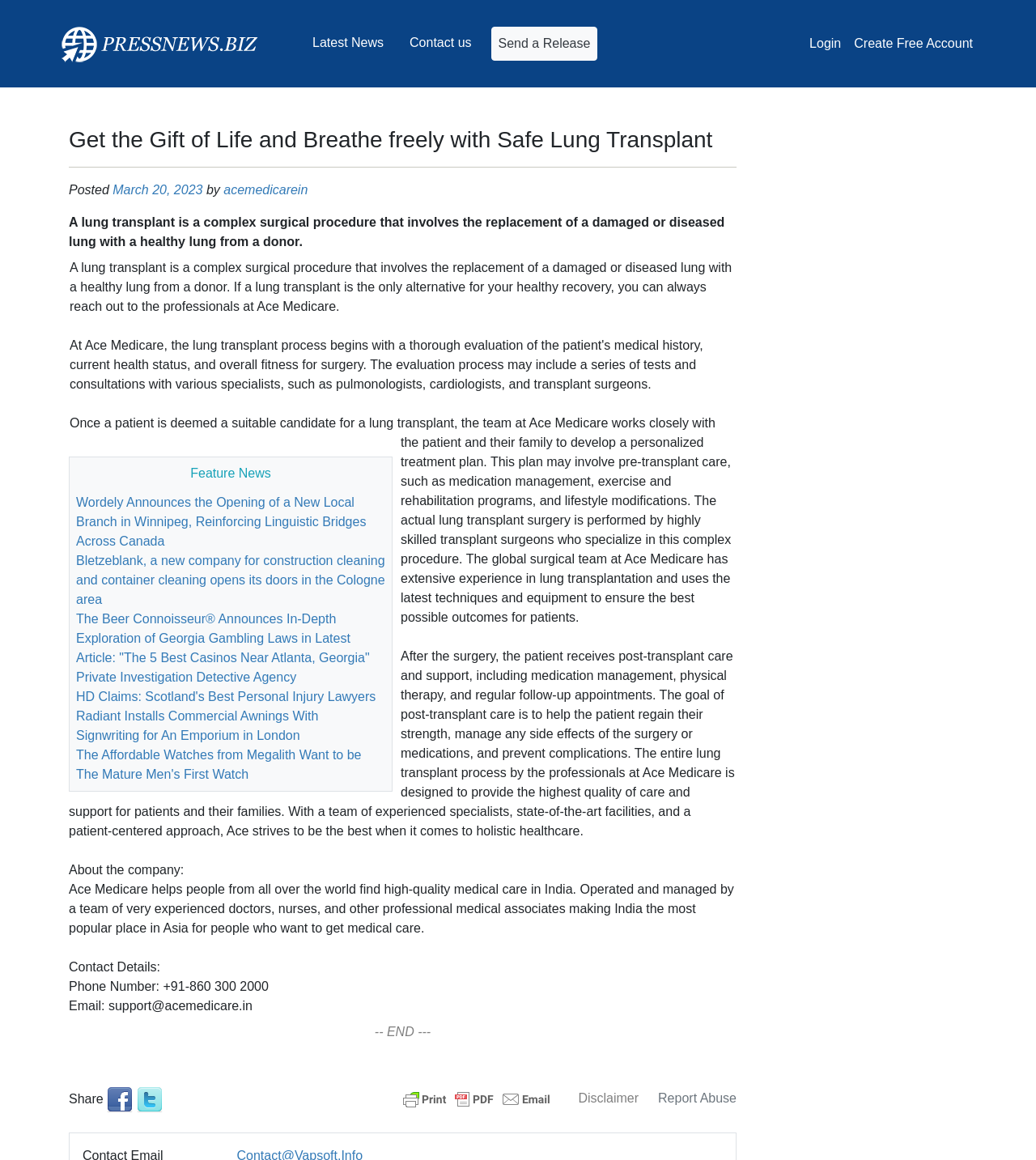How can you contact Ace Medicare? Look at the image and give a one-word or short phrase answer.

Phone or email